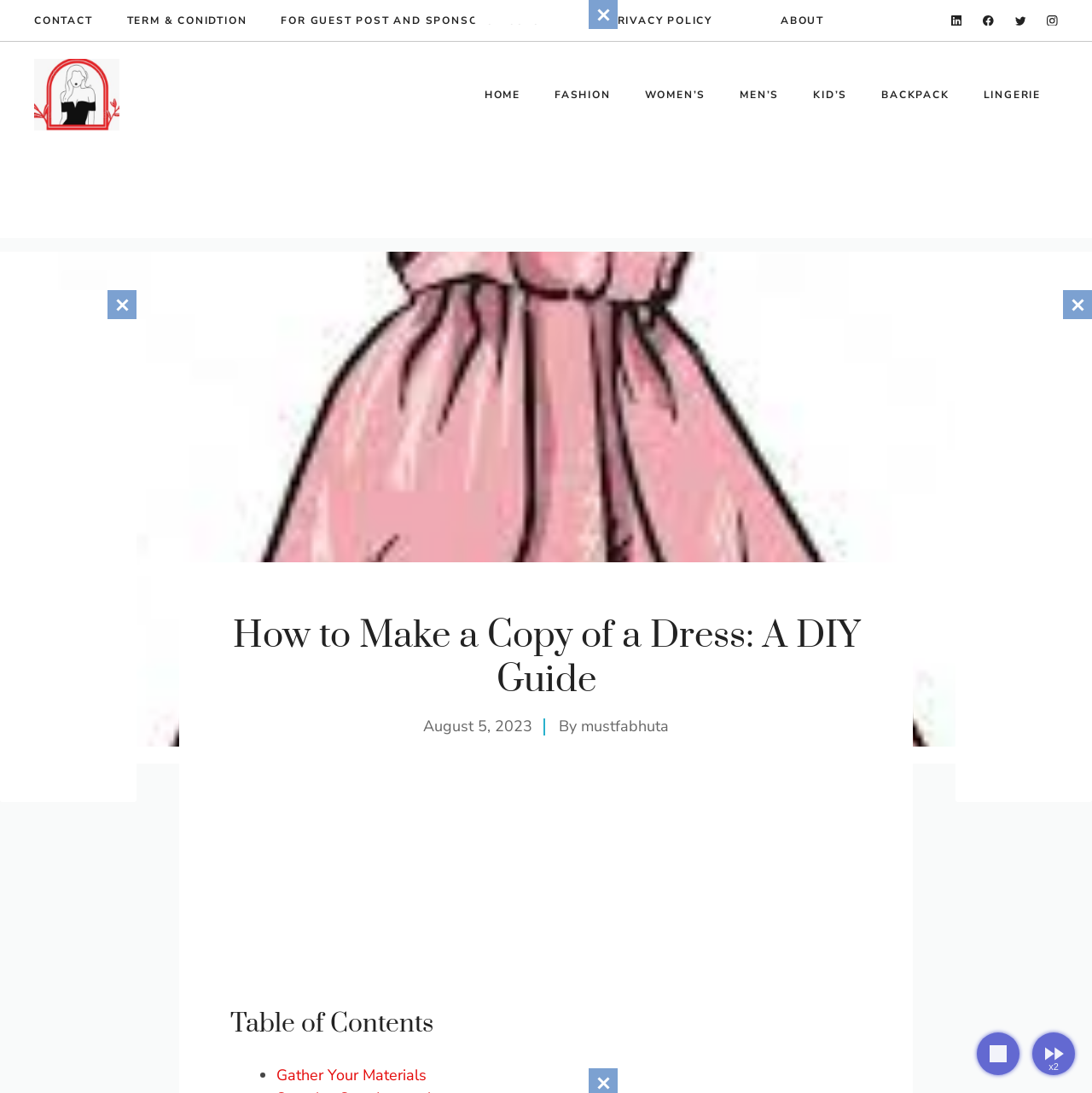Determine the bounding box coordinates for the area that should be clicked to carry out the following instruction: "Search for news".

None